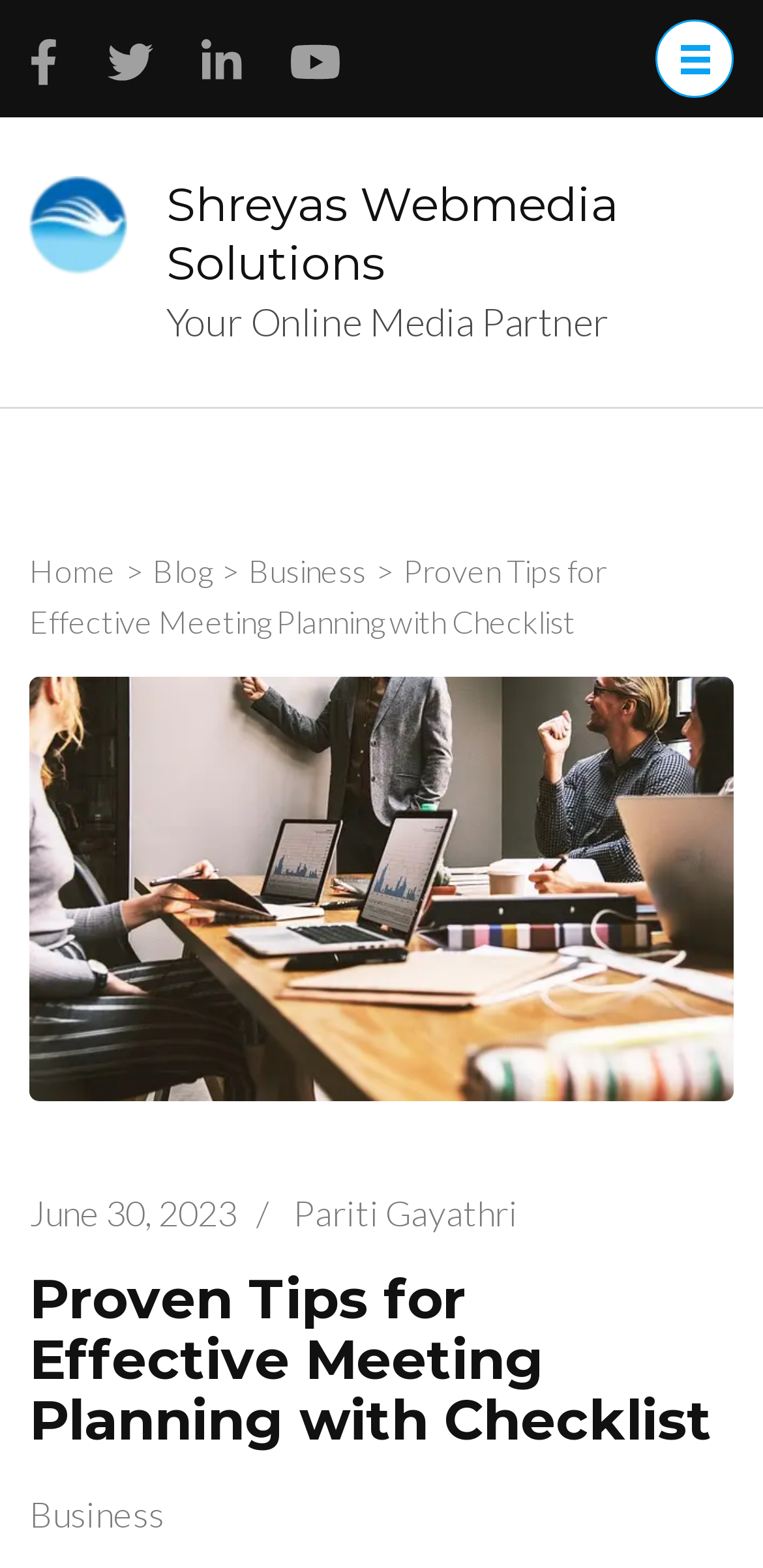Identify the bounding box for the UI element specified in this description: "Pariti Gayathri". The coordinates must be four float numbers between 0 and 1, formatted as [left, top, right, bottom].

[0.385, 0.759, 0.679, 0.787]